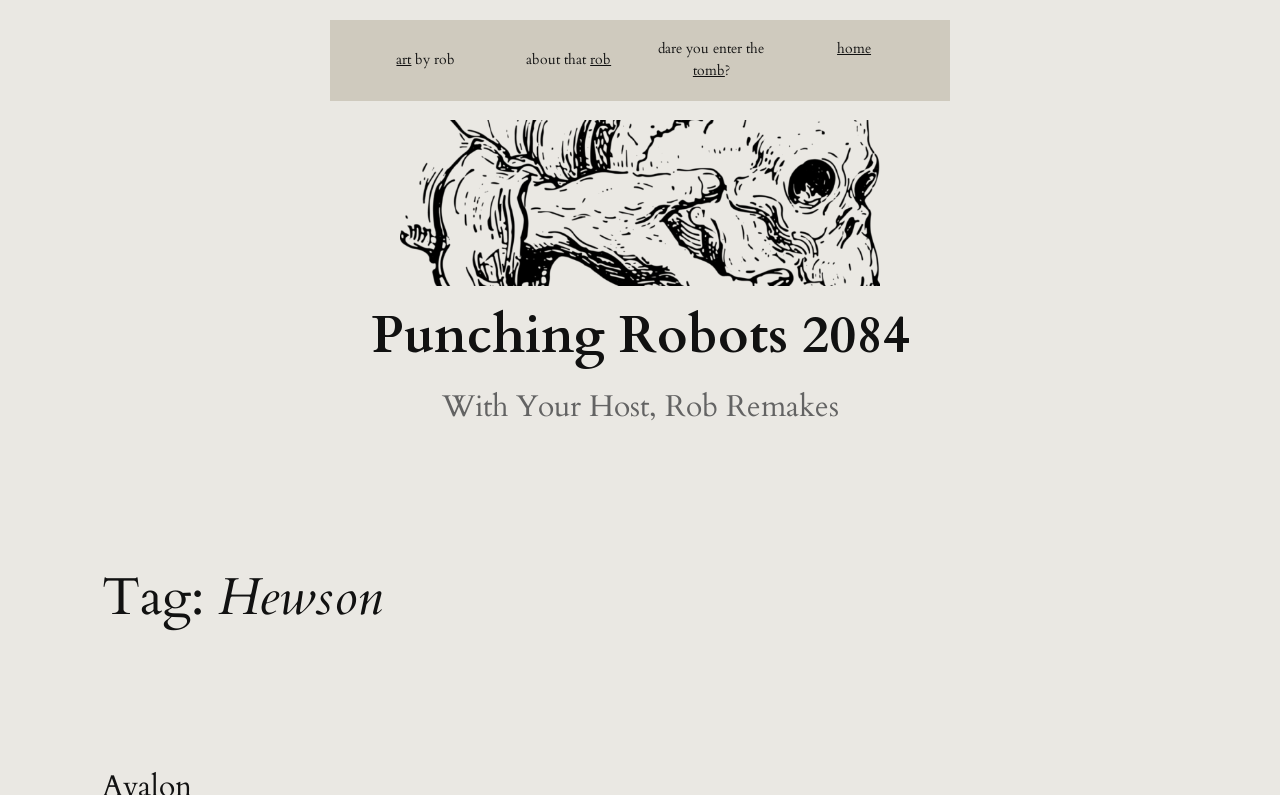Using the provided description tomb, find the bounding box coordinates for the UI element. Provide the coordinates in (top-left x, top-left y, bottom-right x, bottom-right y) format, ensuring all values are between 0 and 1.

[0.541, 0.077, 0.566, 0.101]